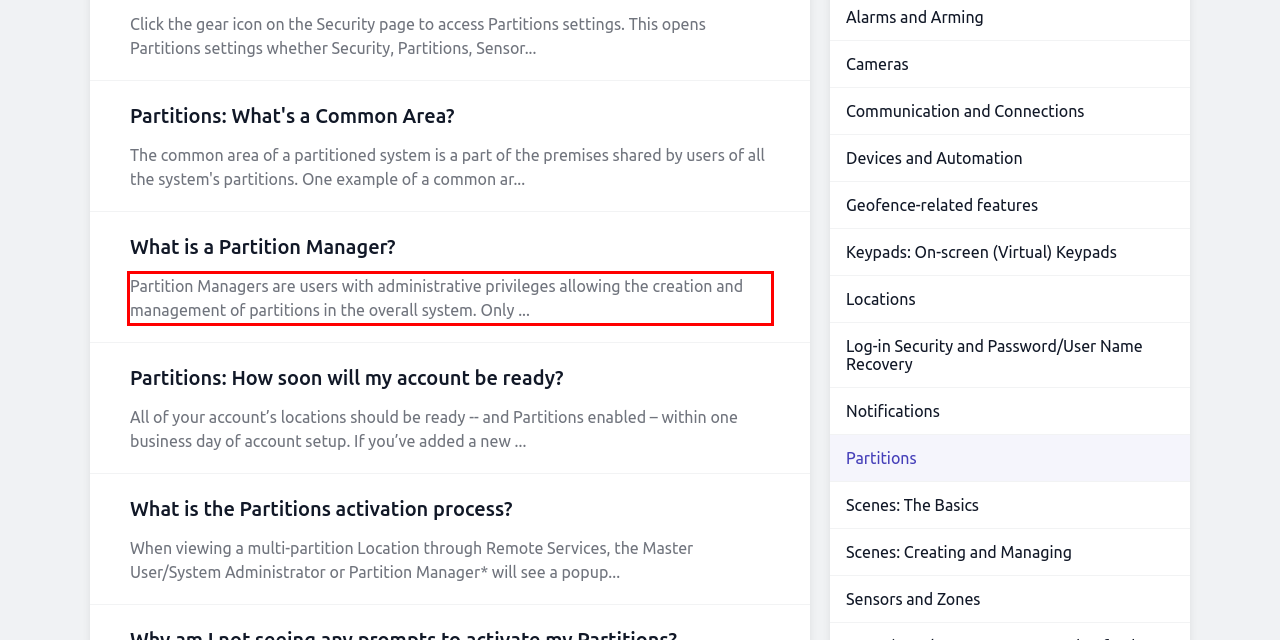Examine the screenshot of the webpage, locate the red bounding box, and generate the text contained within it.

Partition Managers are users with administrative privileges allowing the creation and management of partitions in the overall system. Only ...